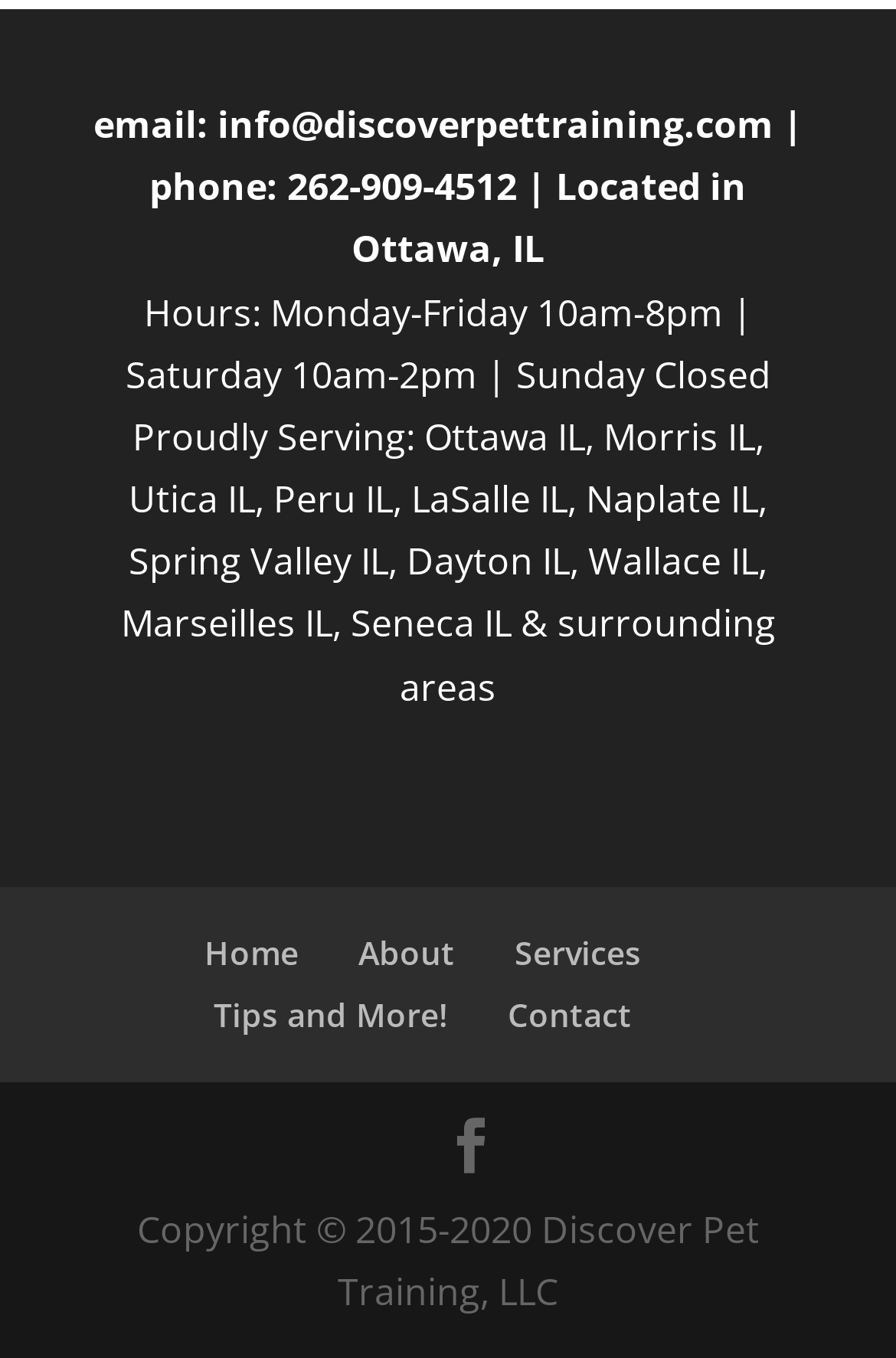Please find the bounding box for the following UI element description. Provide the coordinates in (top-left x, top-left y, bottom-right x, bottom-right y) format, with values between 0 and 1: Tips and More!

[0.238, 0.732, 0.5, 0.764]